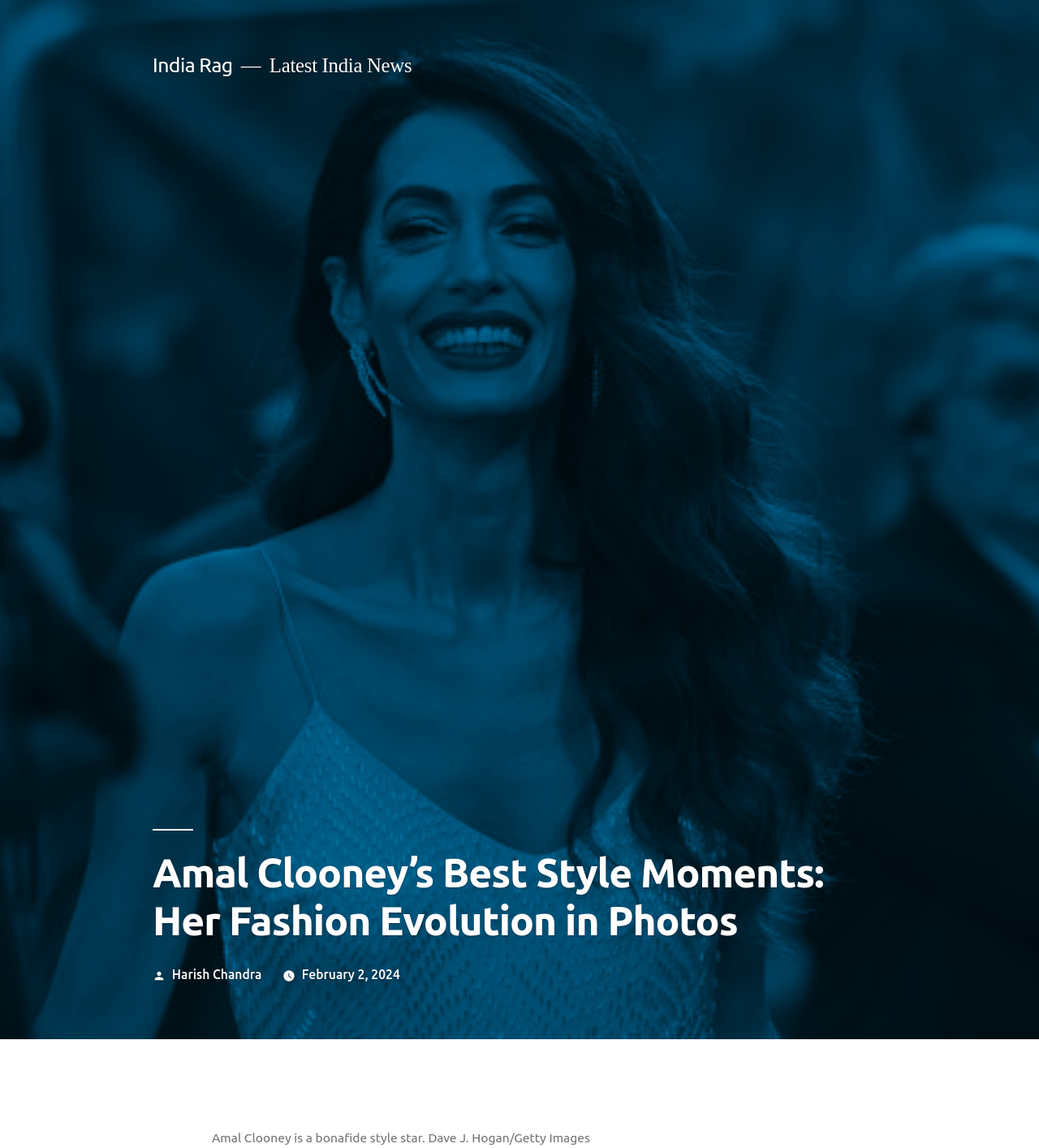Provide a brief response to the question below using a single word or phrase: 
Who took the photo of Amal Clooney?

Dave J. Hogan